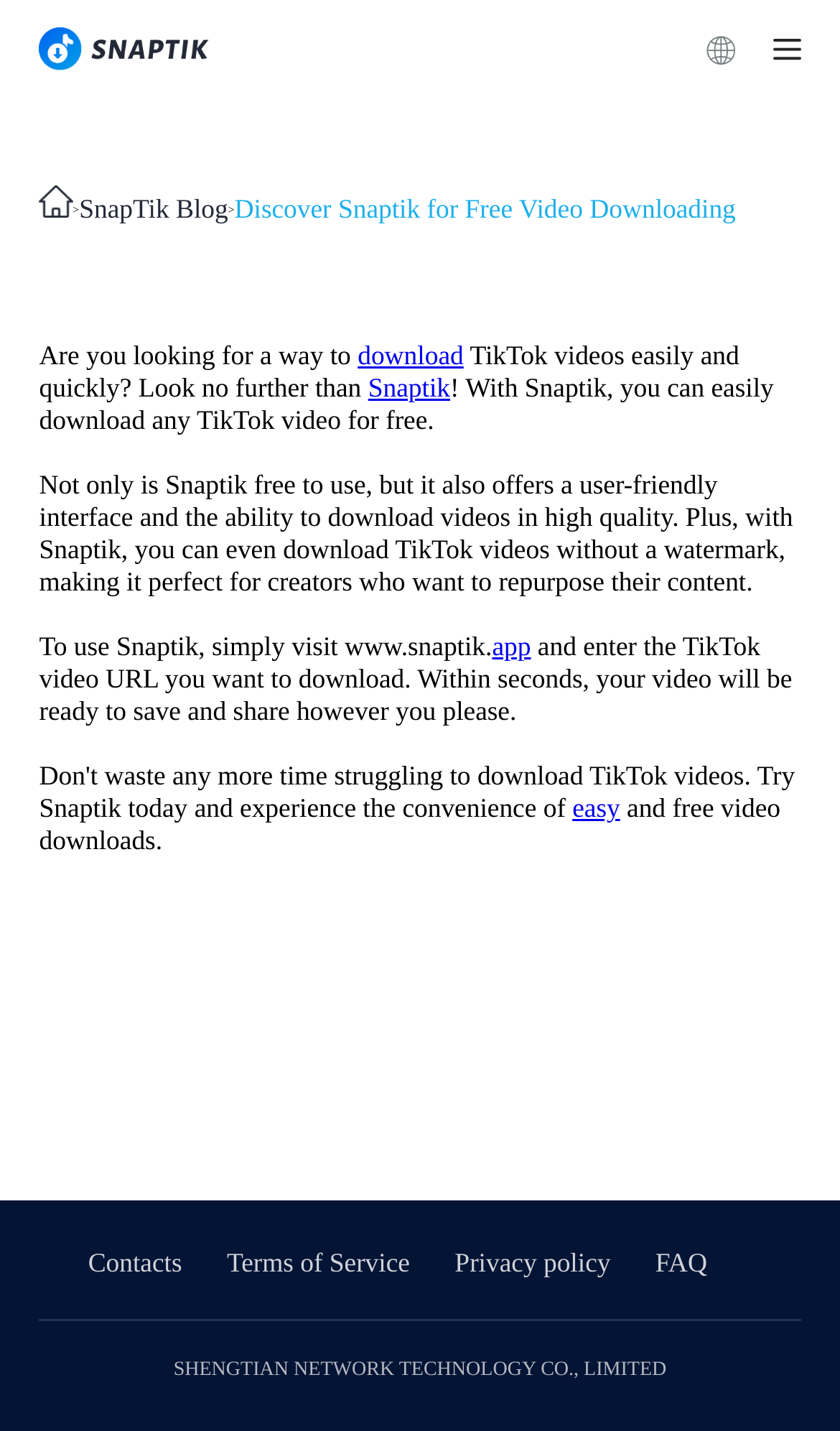Who is the owner of the website?
Please describe in detail the information shown in the image to answer the question.

The owner of the website can be determined by looking at the text at the bottom of the page, which mentions the company name SHENGTIAN NETWORK TECHNOLOGY CO., LIMITED.